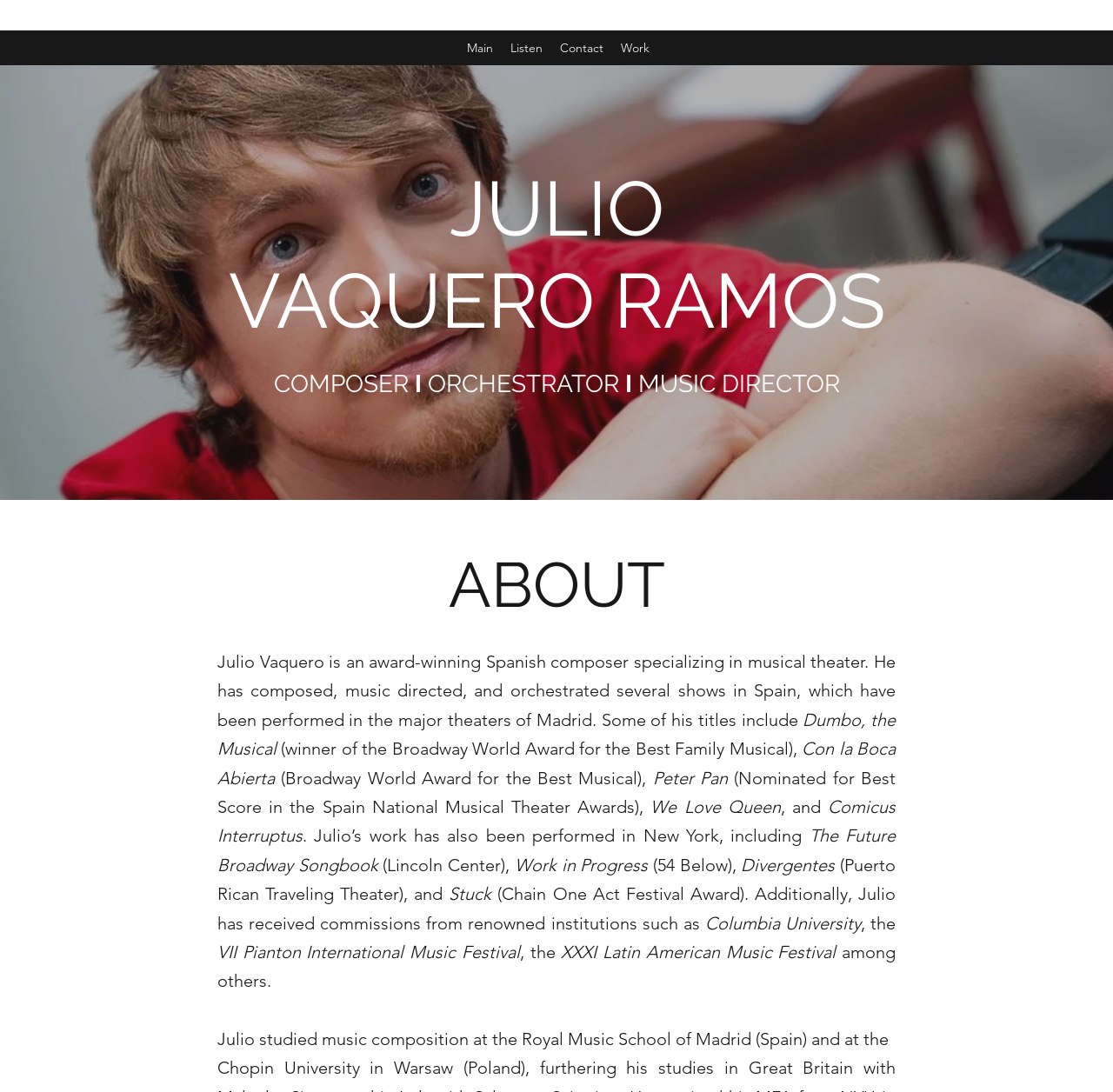Based on the element description: "Listen", identify the UI element and provide its bounding box coordinates. Use four float numbers between 0 and 1, [left, top, right, bottom].

[0.45, 0.018, 0.495, 0.07]